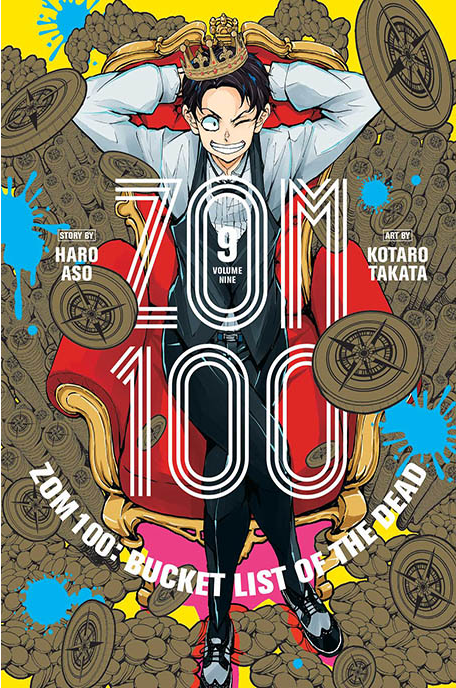Create an extensive and detailed description of the image.

The image showcases the cover of the ninth volume of the manga series "Zom 100: Bucket List of the Dead," created by Haro Aso and illustrated by Kotaro Takata. The artwork features a dynamic and vibrant design, with the series title prominently displayed in bold text. The protagonist, depicted with an expressive grin, is seated on a lavish throne, exuding a sense of confidence and excitement amidst a chaotic background filled with zombie motifs and splashes of color. This volume captures the series' unique blend of humor and action, where the storyline diverges from traditional zombie narratives to focus on the exhilarating pursuit of joy and fulfillment in a post-apocalyptic world.